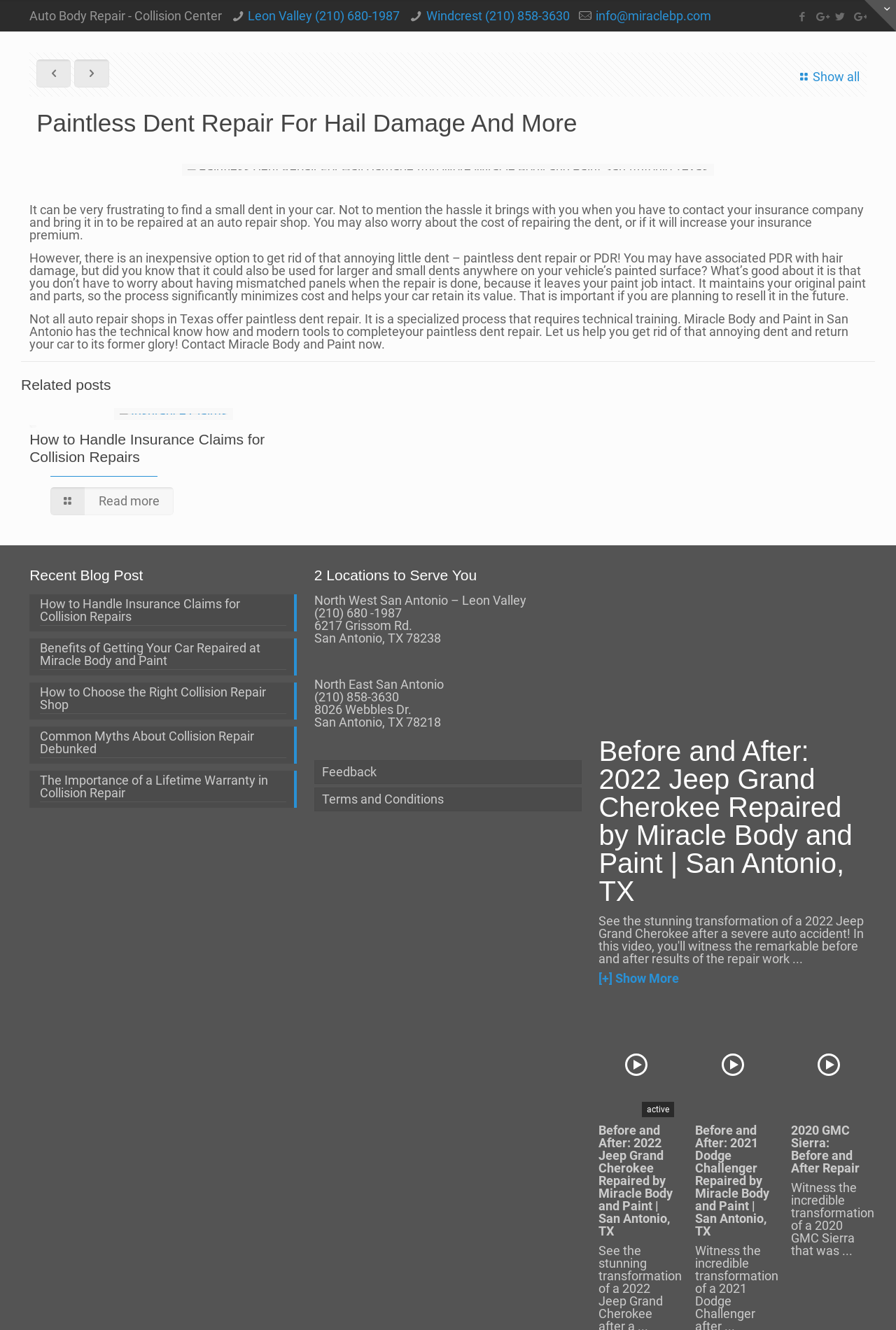Provide a single word or phrase to answer the given question: 
How many locations does Miracle Body and Paint have?

2